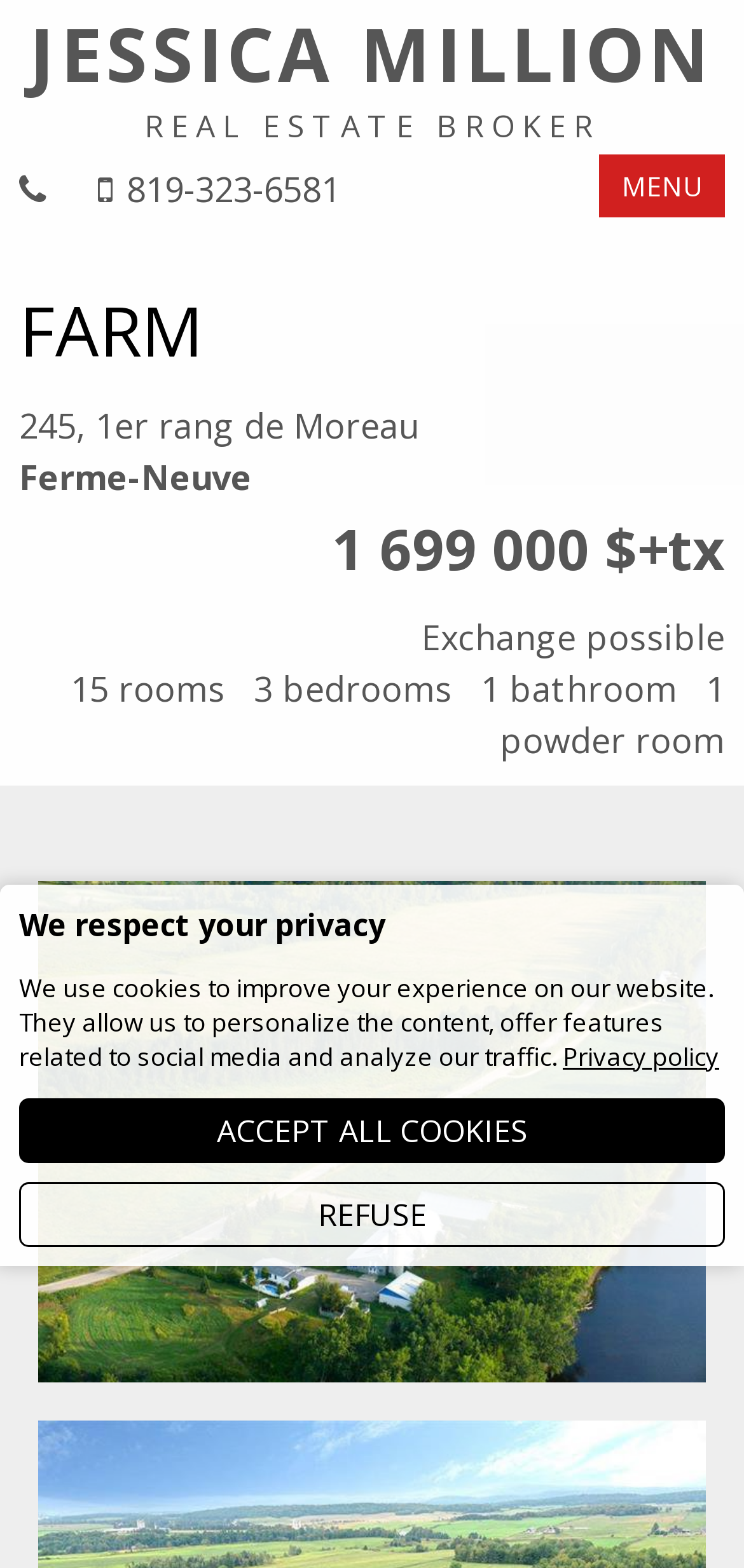From the given element description: "MENU", find the bounding box for the UI element. Provide the coordinates as four float numbers between 0 and 1, in the order [left, top, right, bottom].

[0.805, 0.099, 0.974, 0.139]